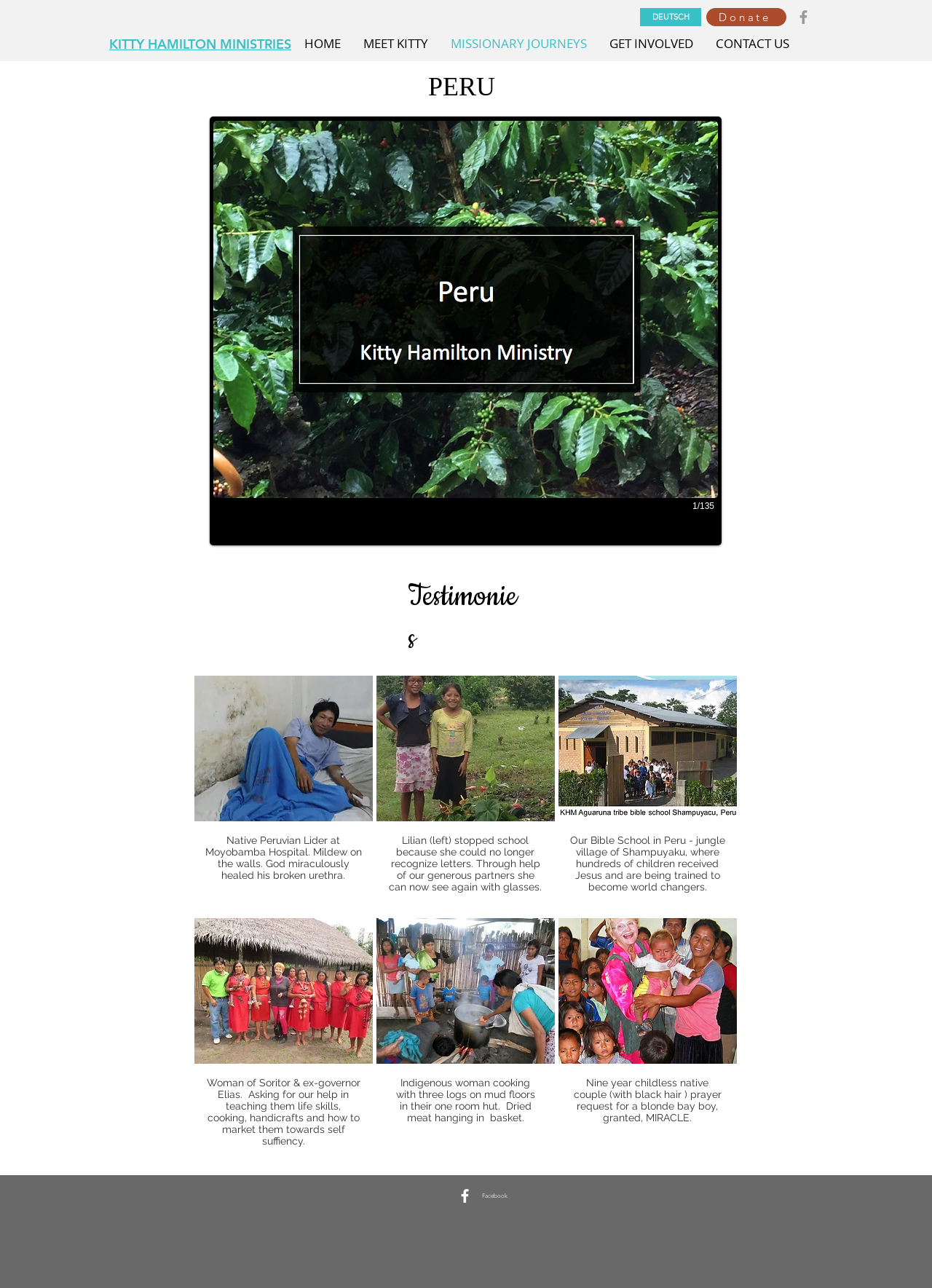Please specify the bounding box coordinates of the region to click in order to perform the following instruction: "Click the 'Donate' link".

[0.758, 0.006, 0.844, 0.02]